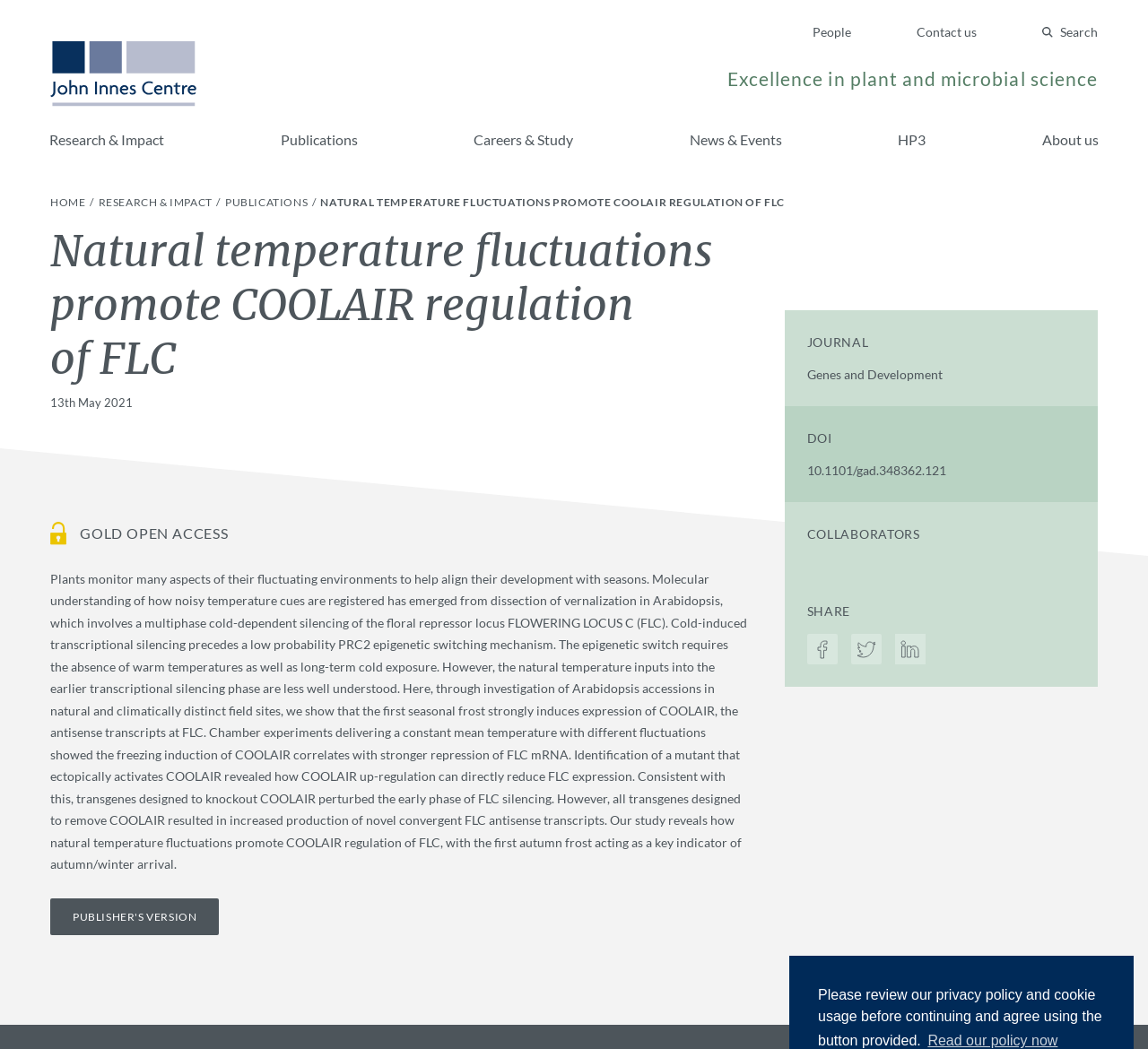Find and specify the bounding box coordinates that correspond to the clickable region for the instruction: "Enter E-Mail Address".

None